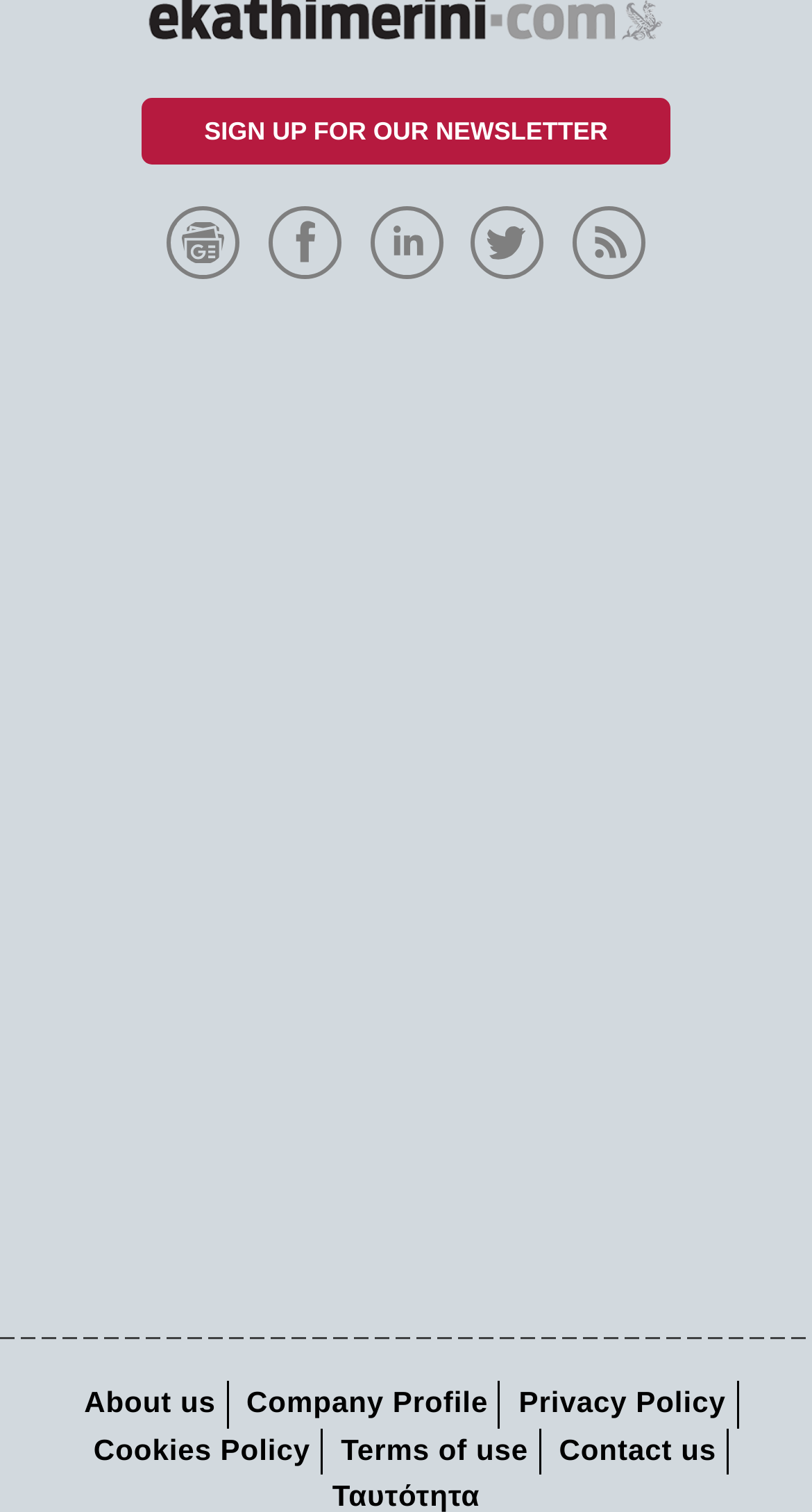Determine the bounding box for the UI element that matches this description: "alt="Moneyreview"".

[0.038, 0.326, 0.962, 0.403]